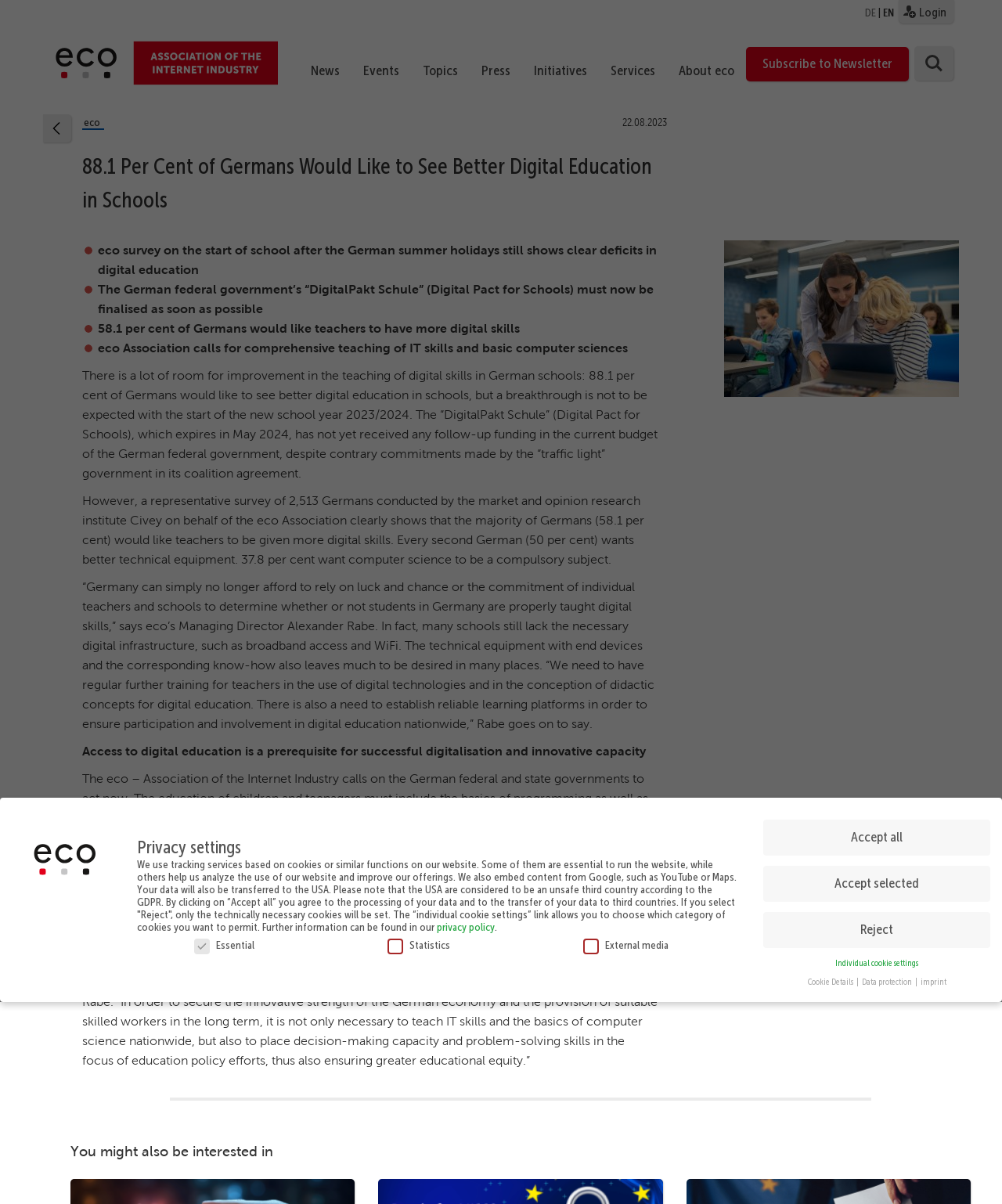Extract the primary header of the webpage and generate its text.

88.1 Per Cent of Germans Would Like to See Better Digital Education in Schools